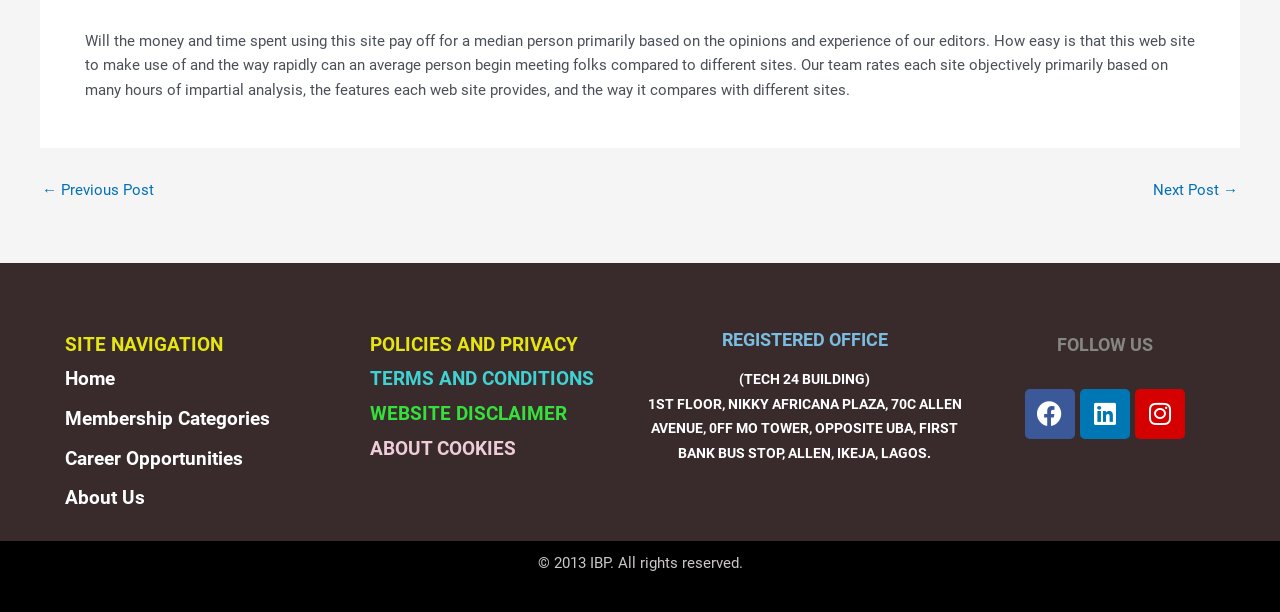Identify the bounding box coordinates of the area you need to click to perform the following instruction: "Click the '← Previous Post' link".

[0.033, 0.299, 0.12, 0.323]